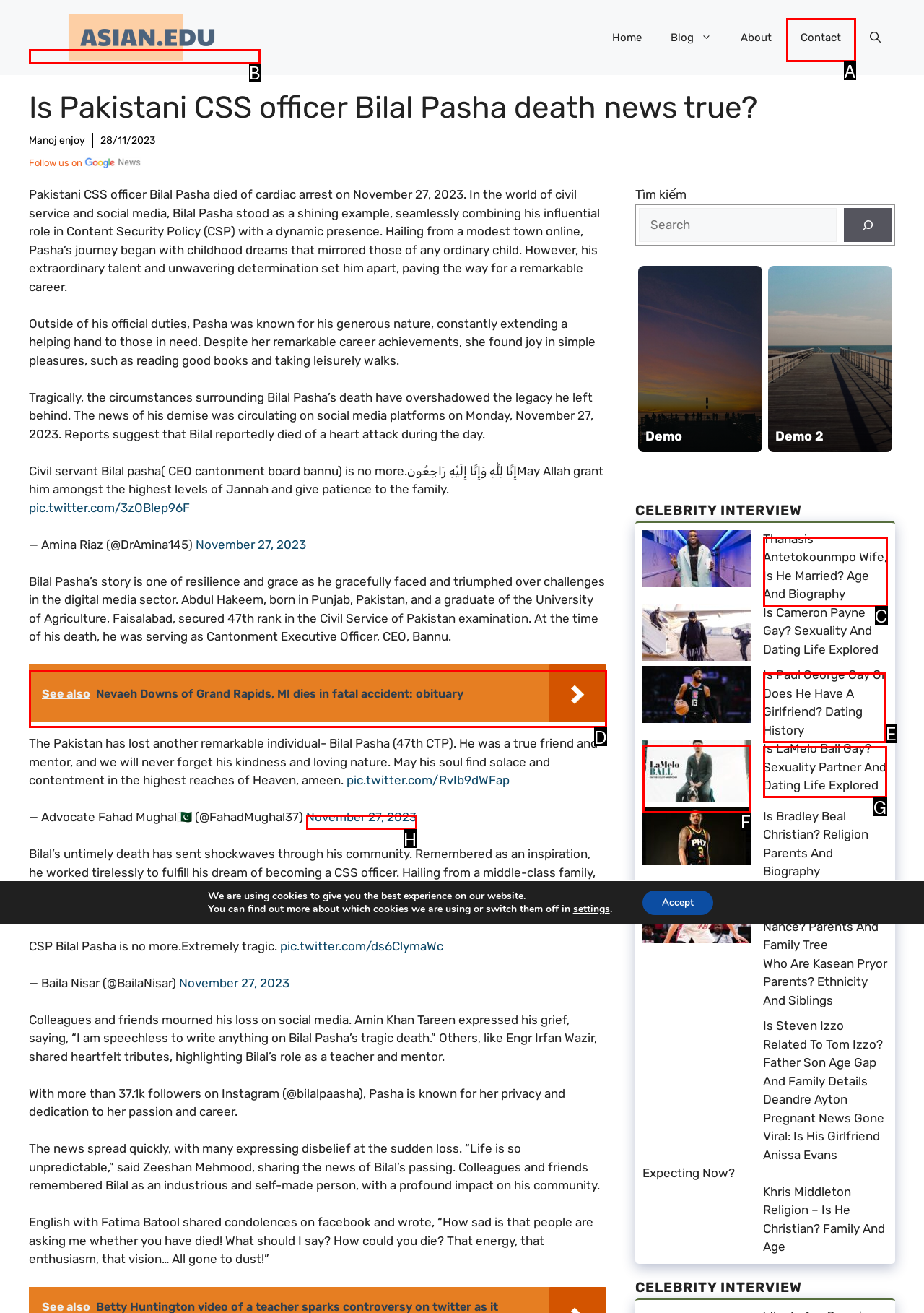Identify the letter that best matches this UI element description: November 27, 2023
Answer with the letter from the given options.

H